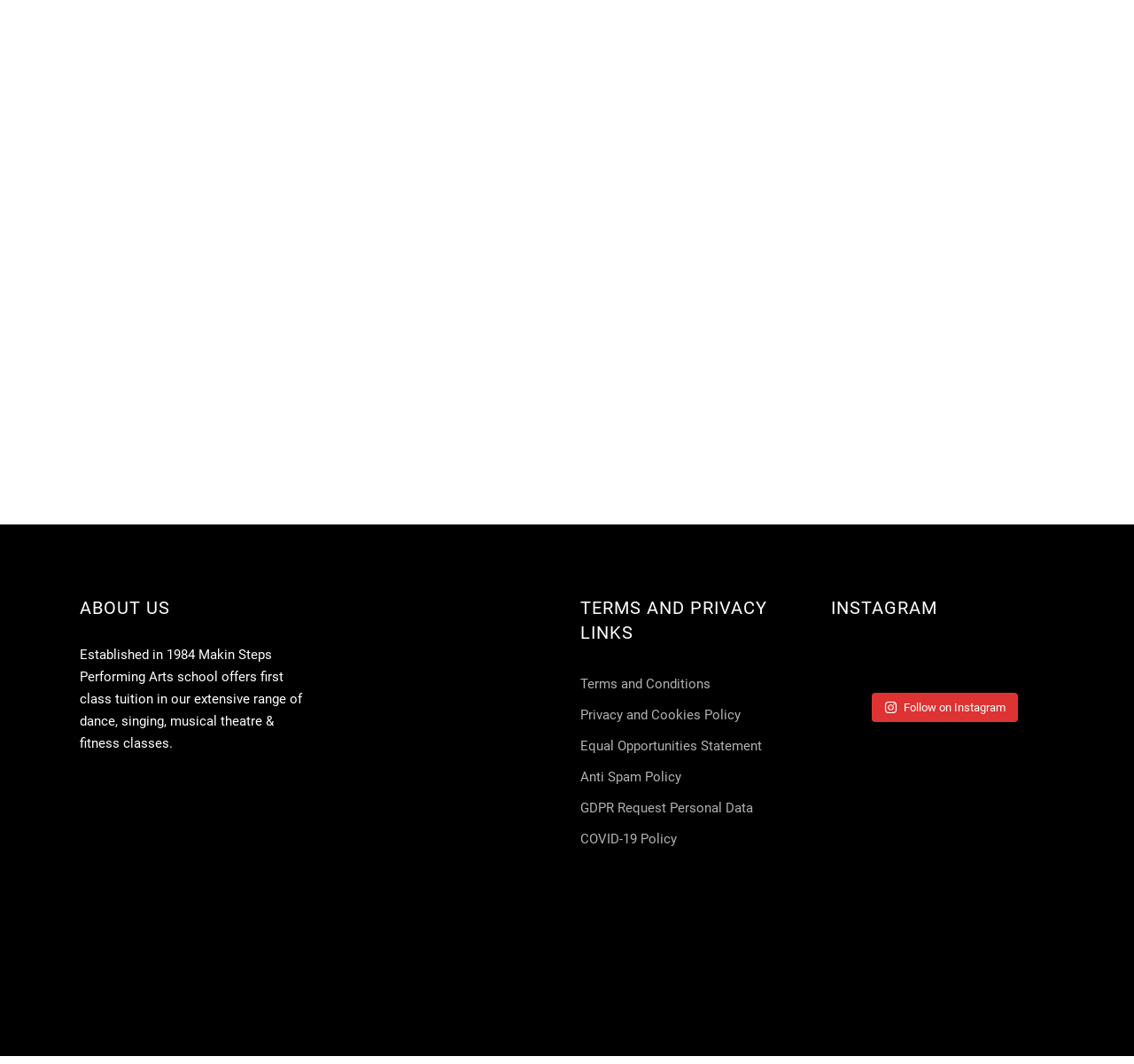Based on the element description: "View", identify the bounding box coordinates for this UI element. The coordinates must be four float numbers between 0 and 1, listed as [left, top, right, bottom].

[0.884, 0.621, 0.92, 0.662]